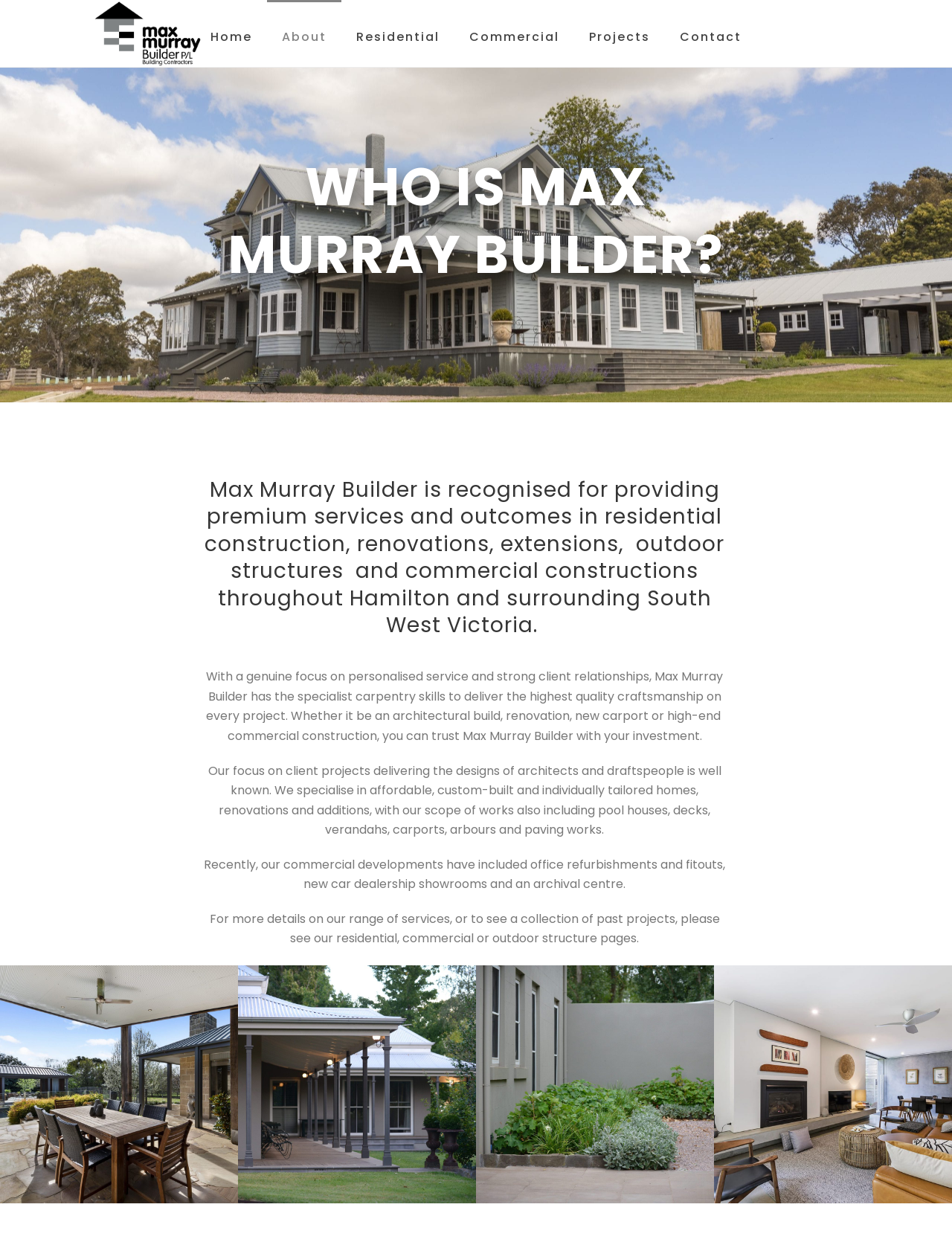Identify and provide the main heading of the webpage.

WHO IS MAX MURRAY BUILDER?